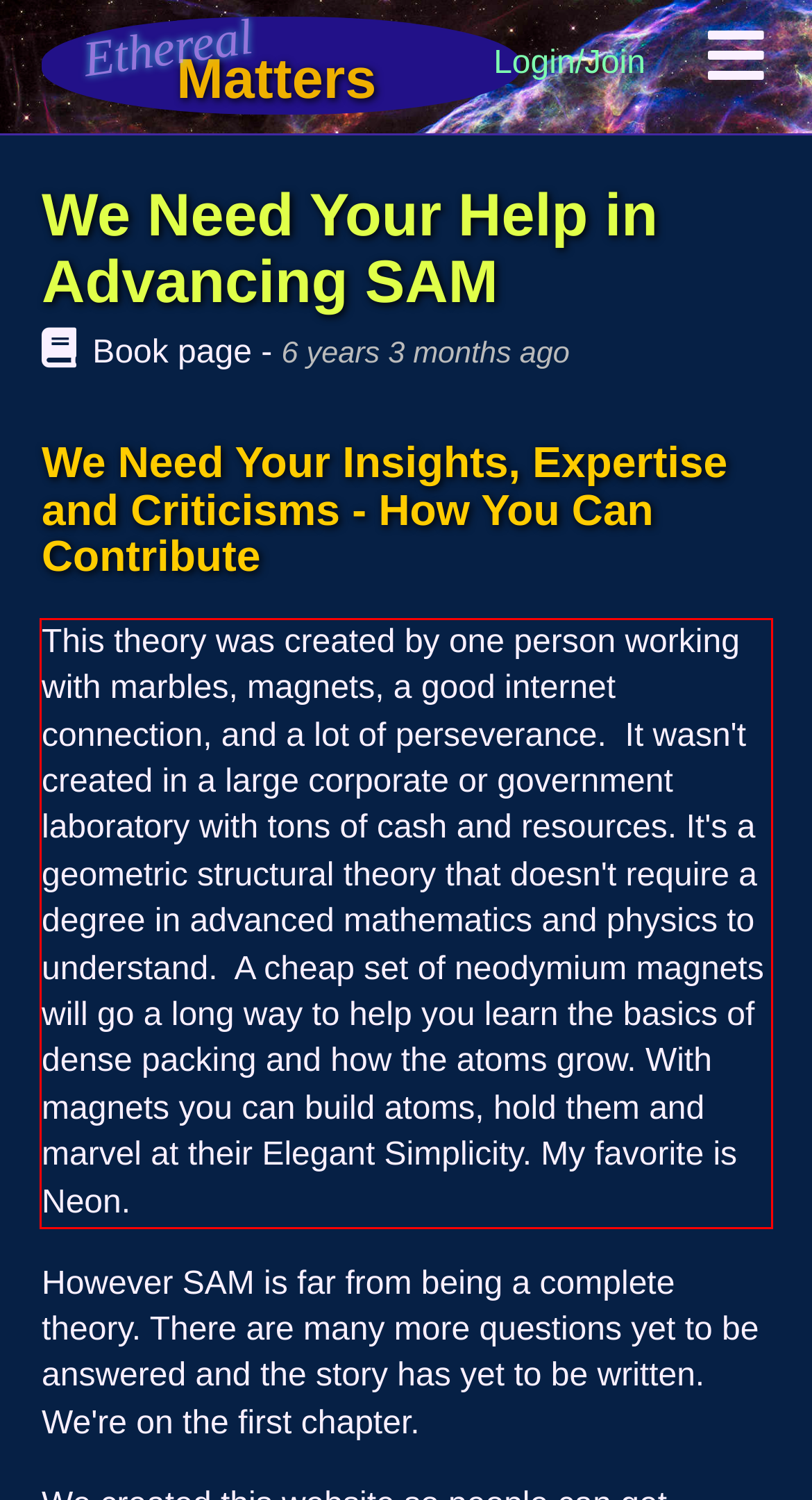Examine the screenshot of the webpage, locate the red bounding box, and generate the text contained within it.

This theory was created by one person working with marbles, magnets, a good internet connection, and a lot of perseverance. It wasn't created in a large corporate or government laboratory with tons of cash and resources. It's a geometric structural theory that doesn't require a degree in advanced mathematics and physics to understand. A cheap set of neodymium magnets will go a long way to help you learn the basics of dense packing and how the atoms grow. With magnets you can build atoms, hold them and marvel at their Elegant Simplicity. My favorite is Neon.